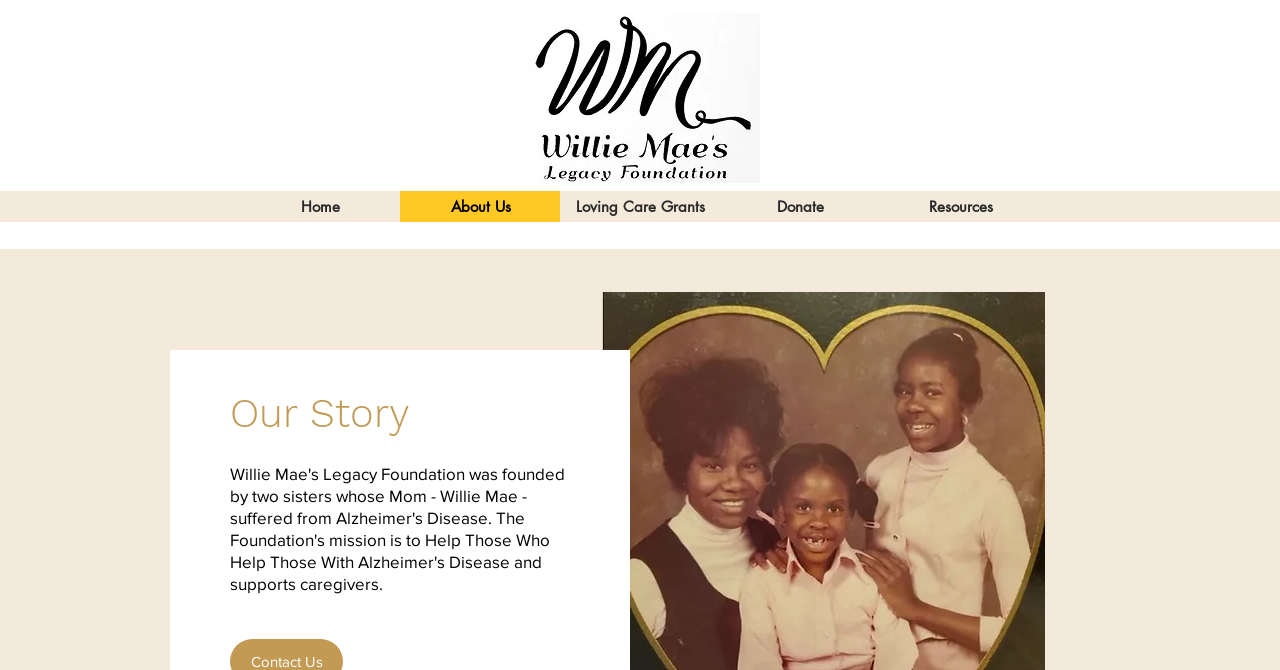Generate a thorough description of the webpage.

The webpage is about Willie Mae's Legacy, with a prominent logo image located at the top center of the page. Below the logo, there is a navigation menu that spans the entire width of the page, containing five links: "Home", "About Us", "Loving Care Grants", "Donate", and "Resources". 

The "About Us" link is currently selected, as indicated by the "describedby" attribute. 

Further down the page, there is a heading titled "Our Story", situated near the top left corner of the page.